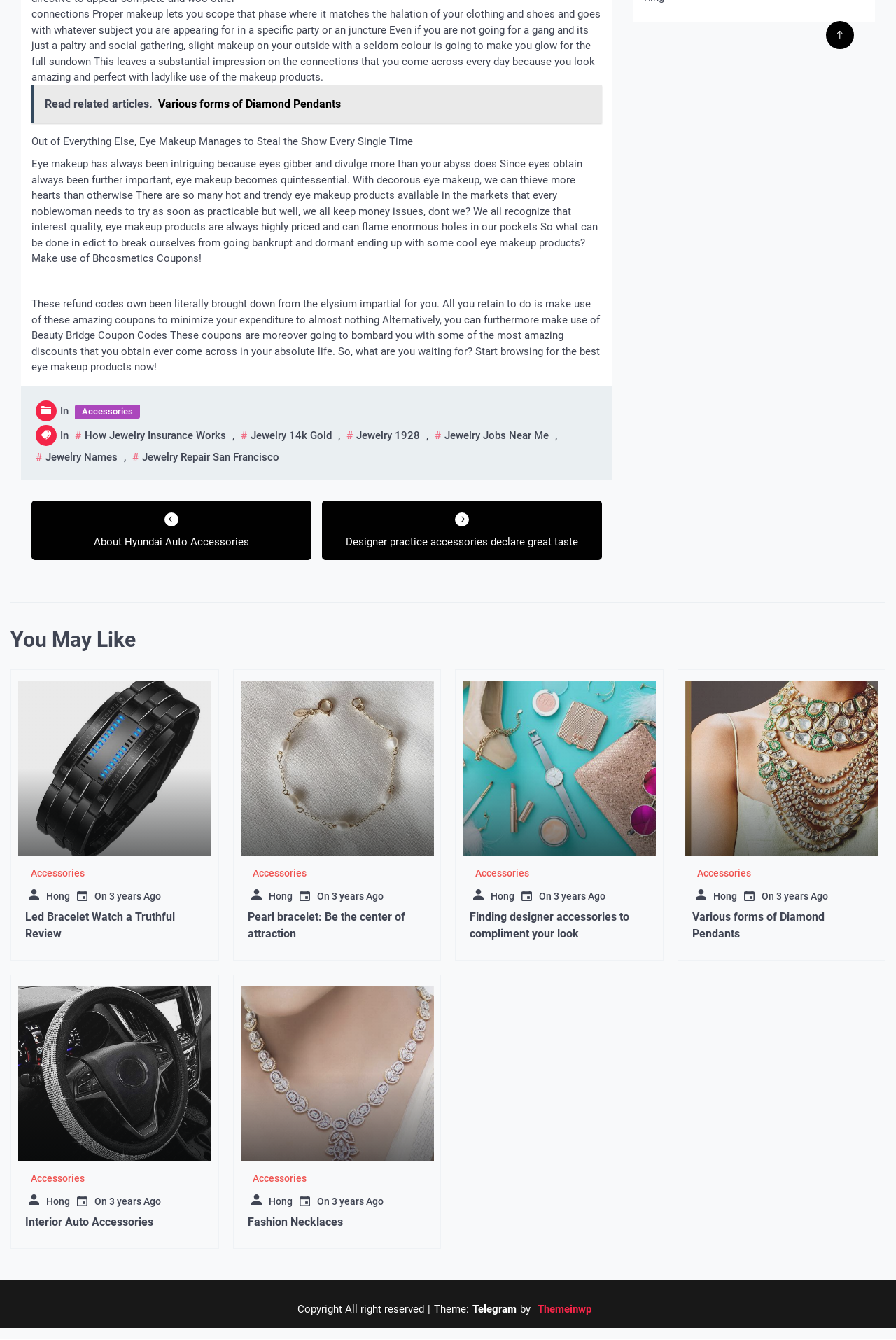Determine the bounding box coordinates of the area to click in order to meet this instruction: "Learn about Eye Makeup".

[0.035, 0.101, 0.461, 0.11]